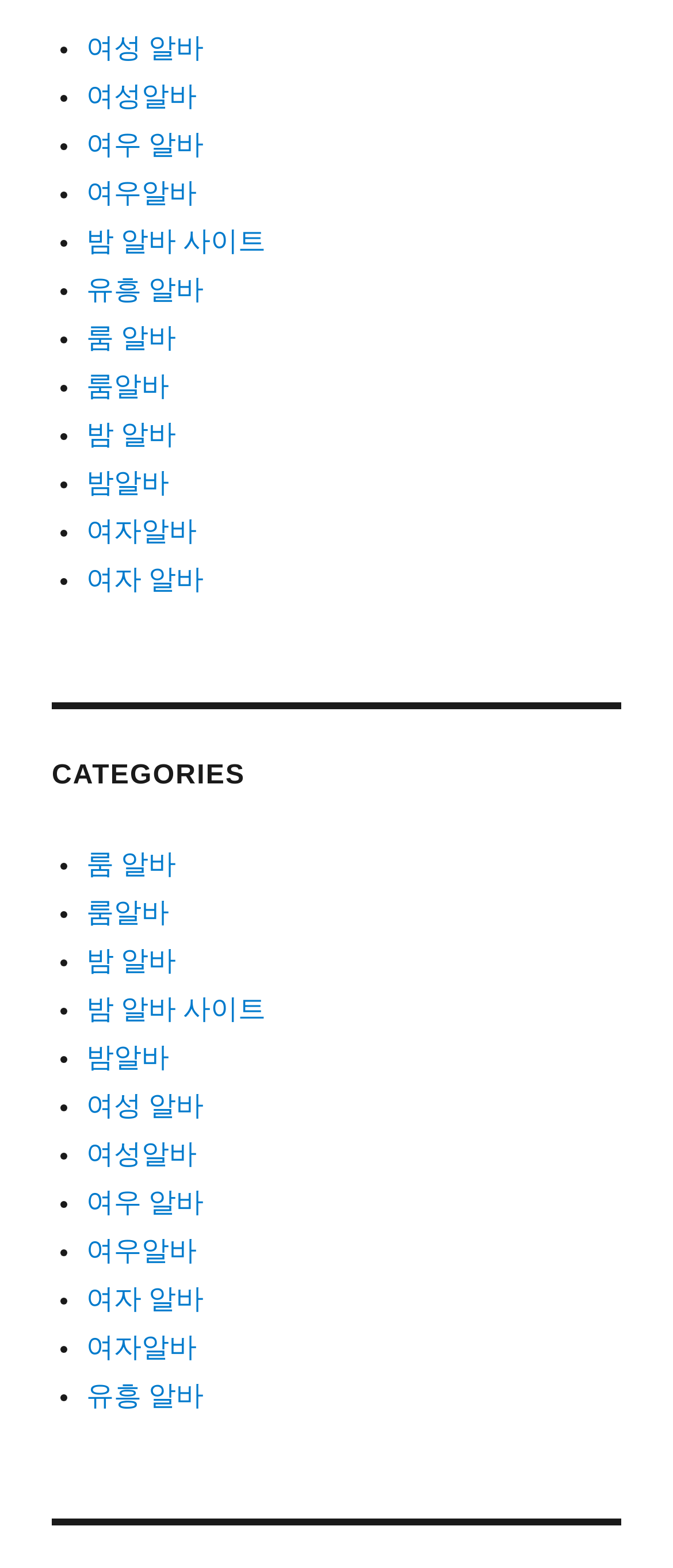How many categories are listed on the webpage?
Please look at the screenshot and answer using one word or phrase.

12